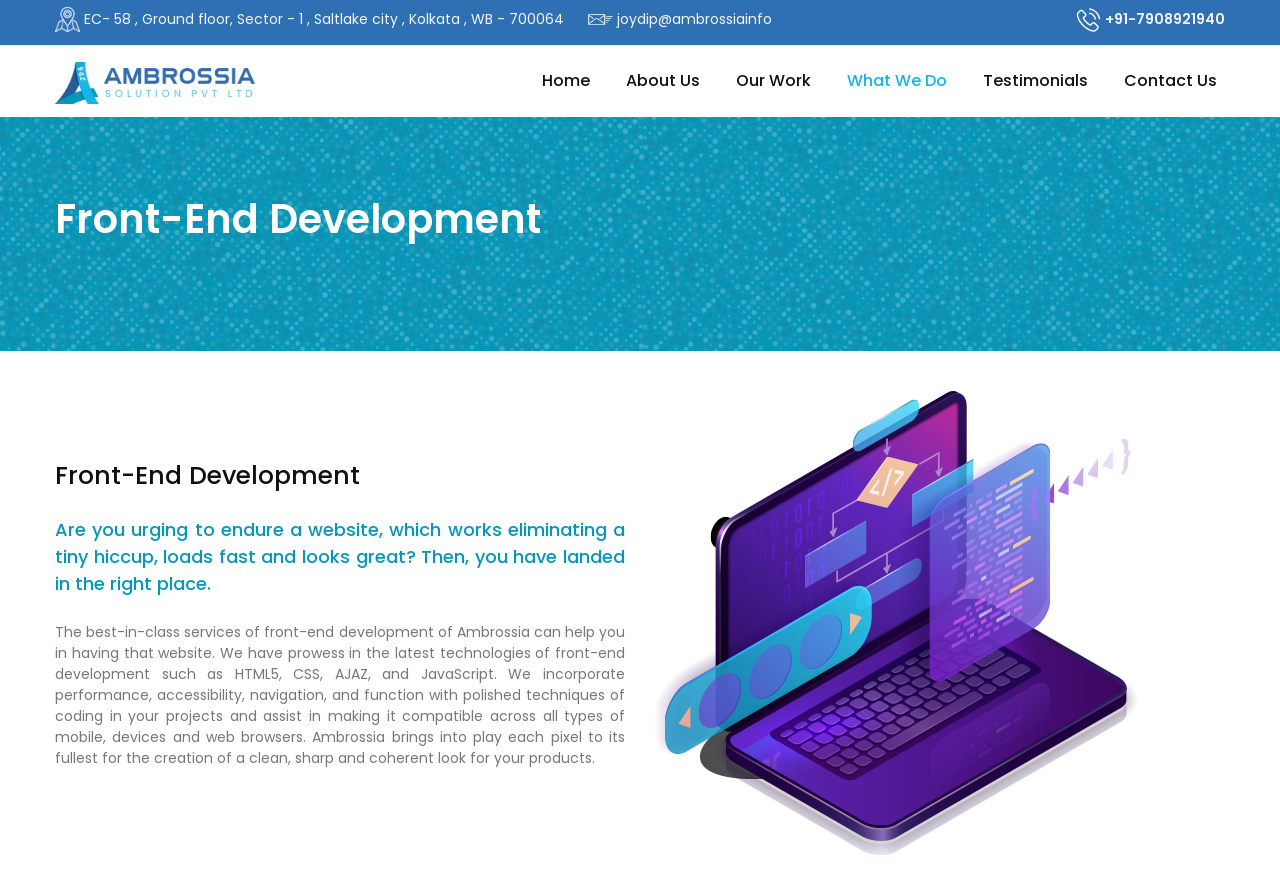Determine the bounding box coordinates of the clickable element to achieve the following action: 'Click the 'Home' link'. Provide the coordinates as four float values between 0 and 1, formatted as [left, top, right, bottom].

[0.417, 0.069, 0.467, 0.114]